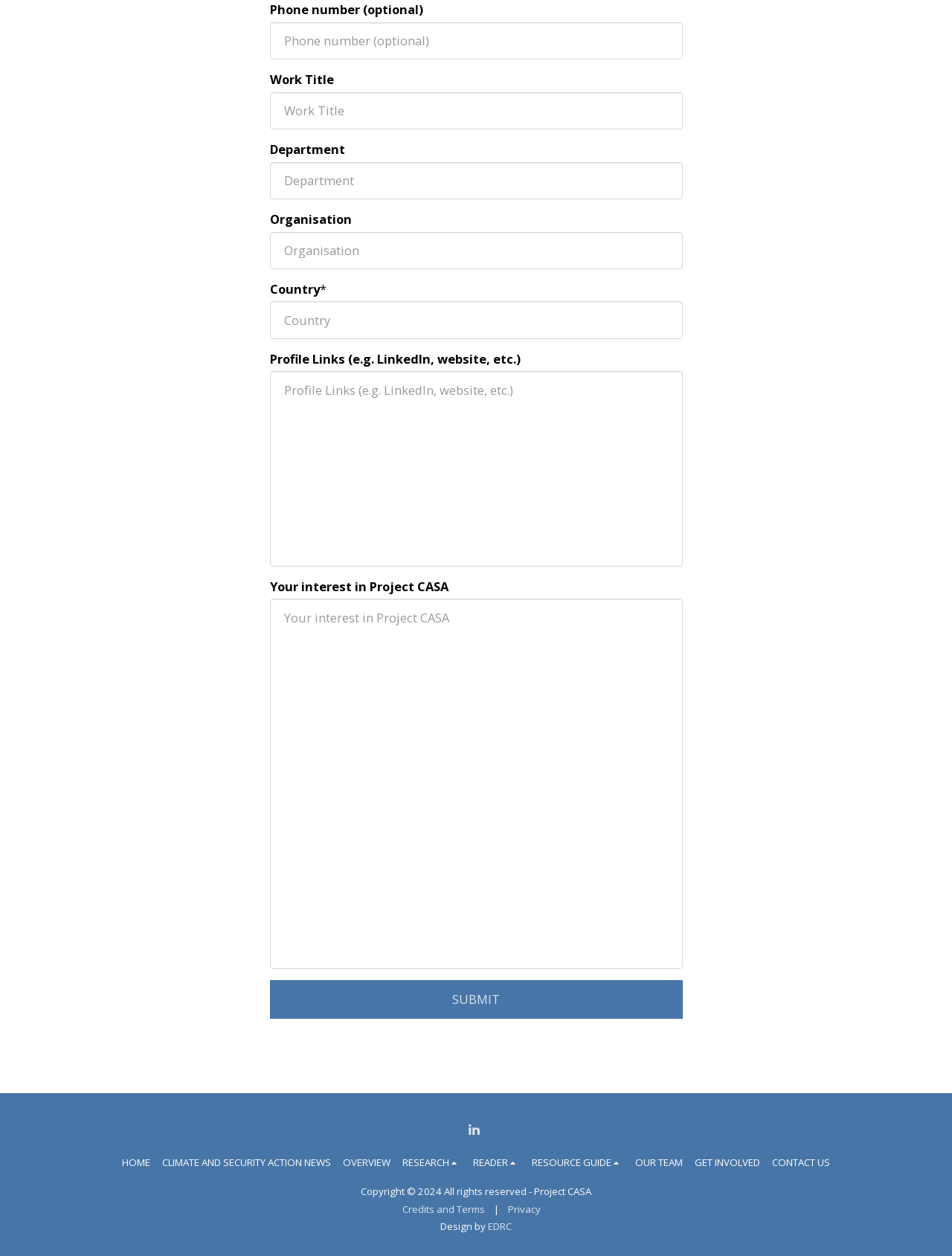Find the bounding box of the element with the following description: "Credits and Terms". The coordinates must be four float numbers between 0 and 1, formatted as [left, top, right, bottom].

[0.423, 0.957, 0.509, 0.968]